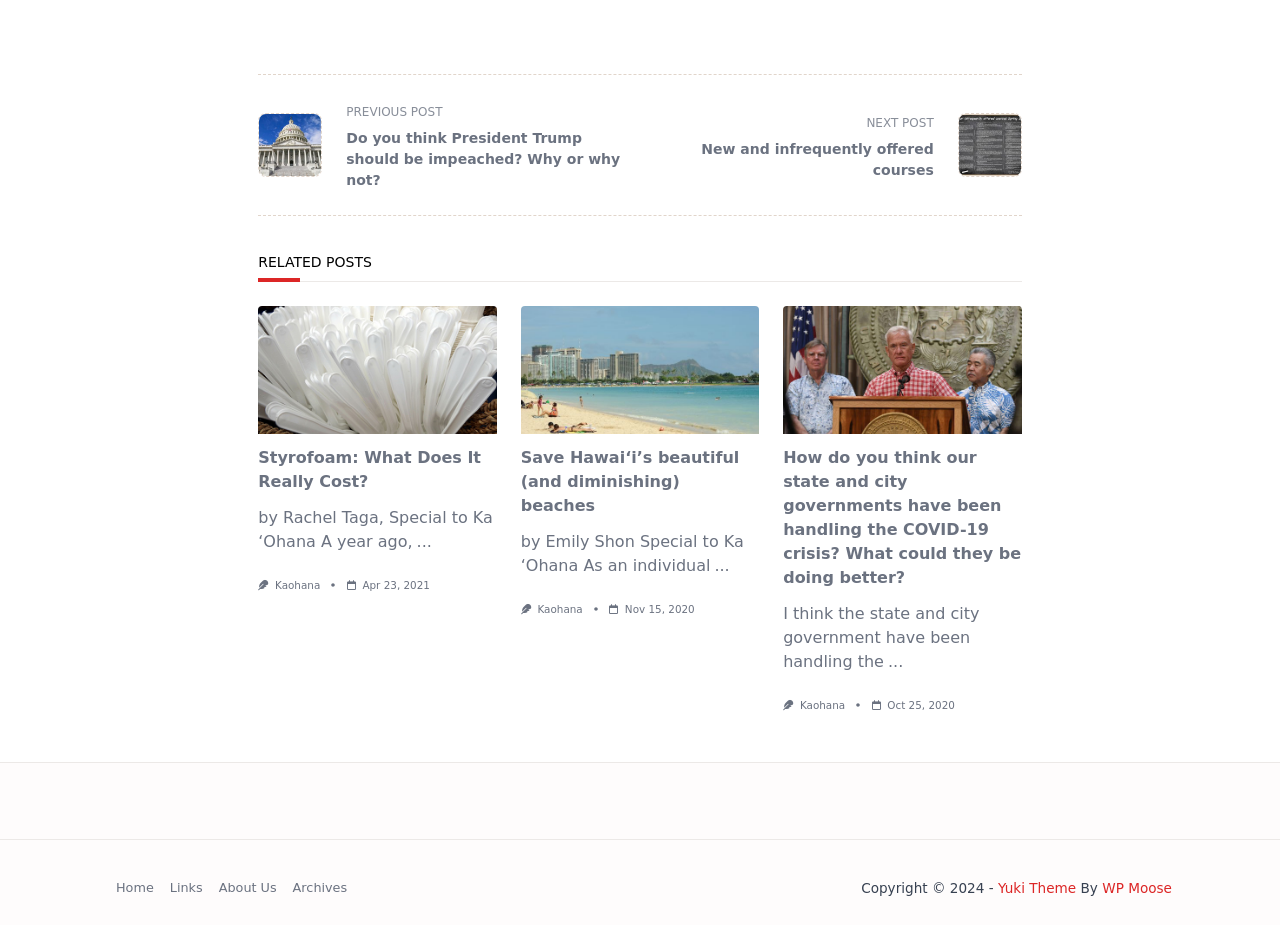Please identify the coordinates of the bounding box that should be clicked to fulfill this instruction: "Click on the previous post".

[0.202, 0.107, 0.5, 0.206]